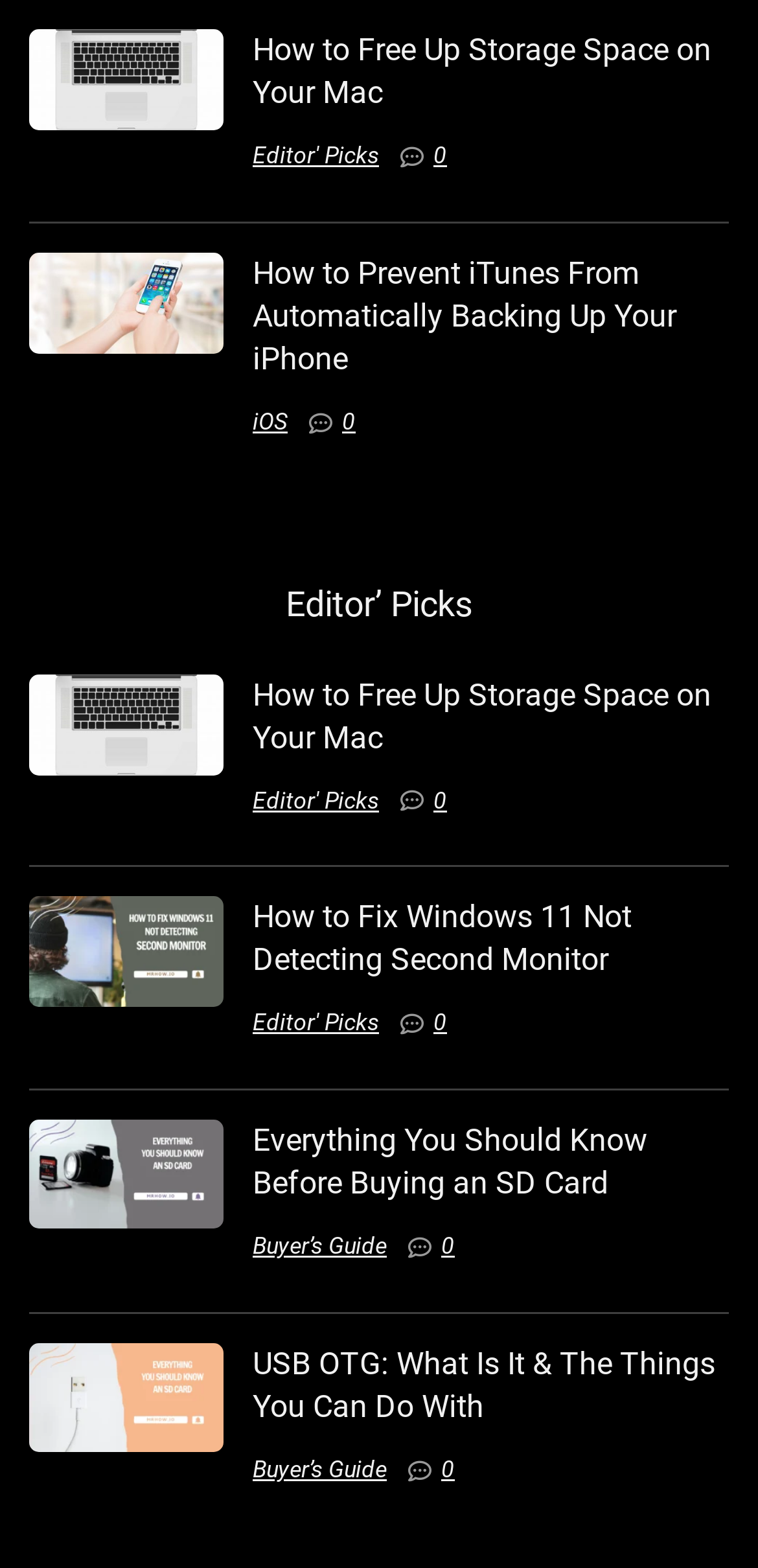How many links are associated with the topic 'iOS'?
Look at the image and respond with a single word or a short phrase.

1